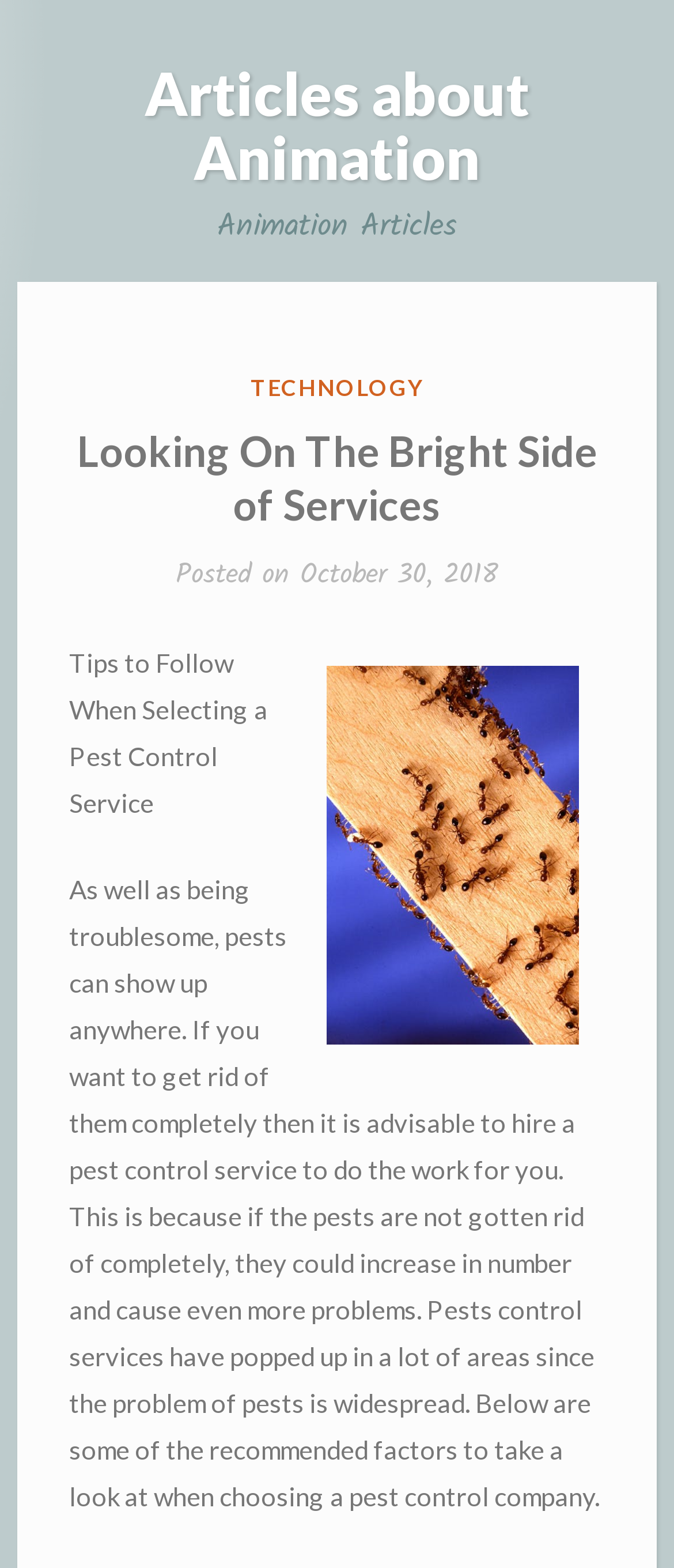Use one word or a short phrase to answer the question provided: 
What is the category of the article?

TECHNOLOGY